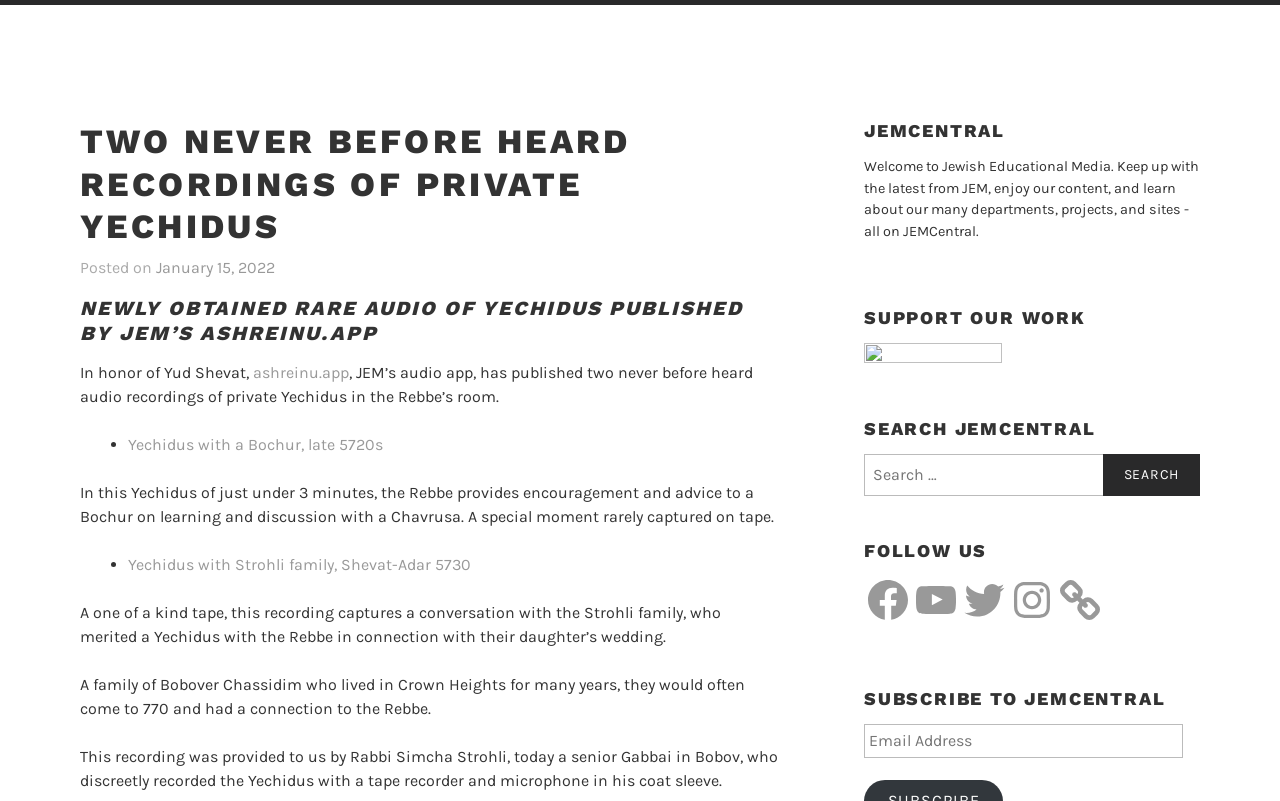What is the date of the posted article?
Refer to the image and provide a thorough answer to the question.

I looked at the article's metadata and found the date 'January 15, 2022' next to the 'Posted on' label, which indicates the date the article was posted.